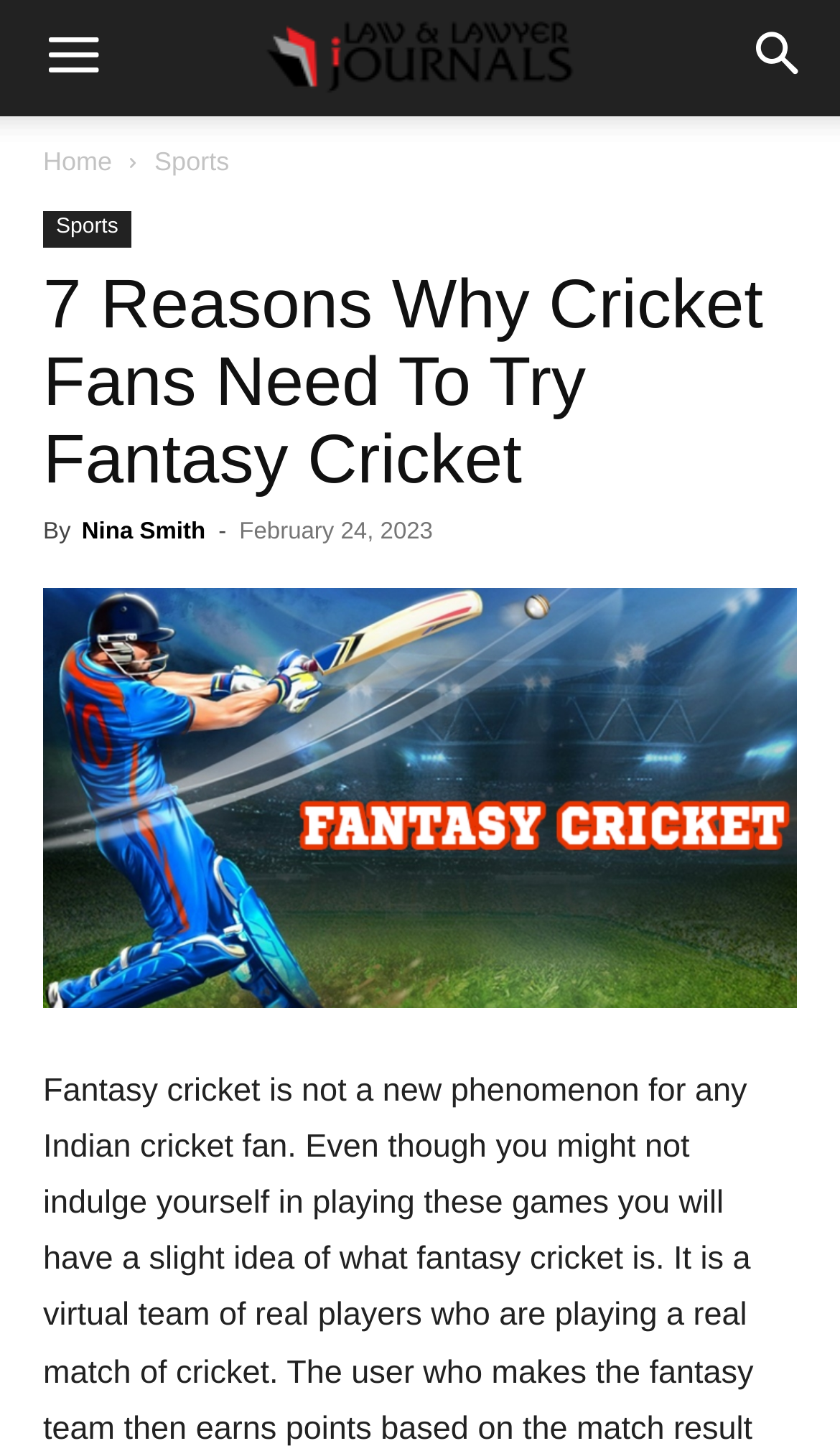What is the author of the article?
Please respond to the question with a detailed and well-explained answer.

The author of the article can be found by looking at the header section of the webpage, where it says 'By Nina Smith'.